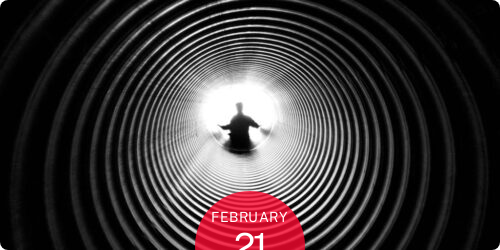What color is the circular badge?
Provide a short answer using one word or a brief phrase based on the image.

Red